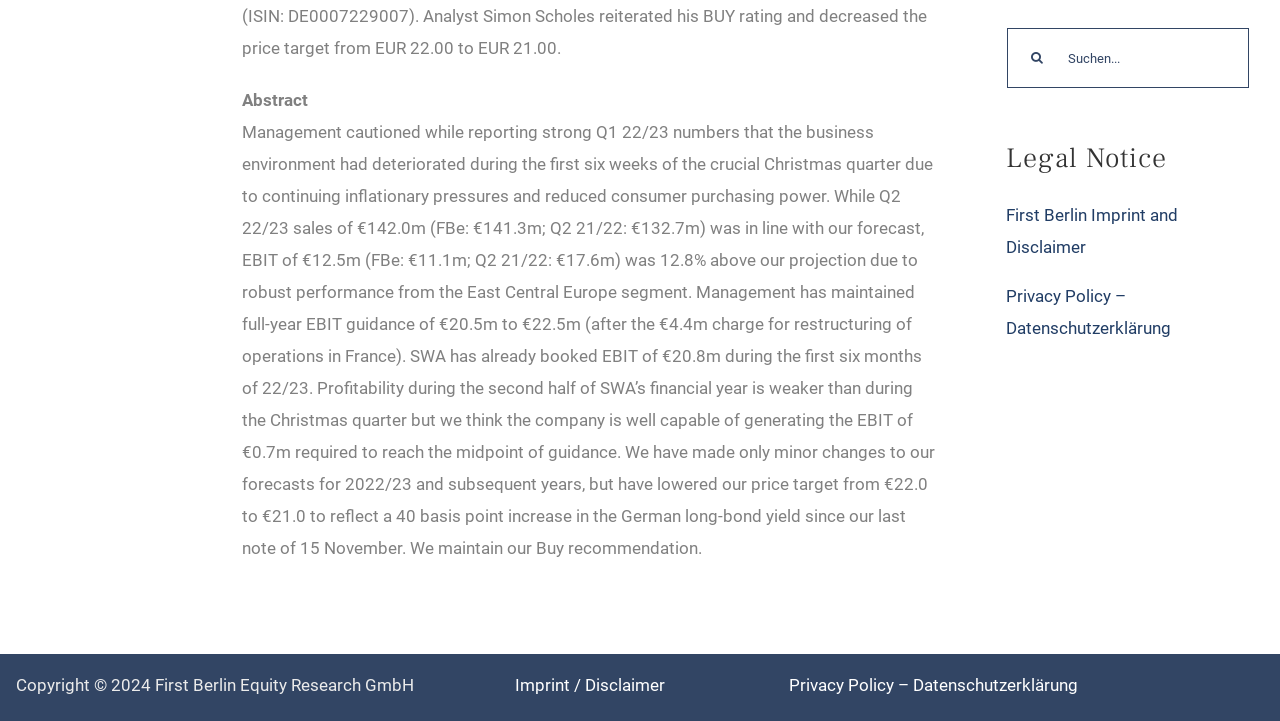Specify the bounding box coordinates (top-left x, top-left y, bottom-right x, bottom-right y) of the UI element in the screenshot that matches this description: David F

None